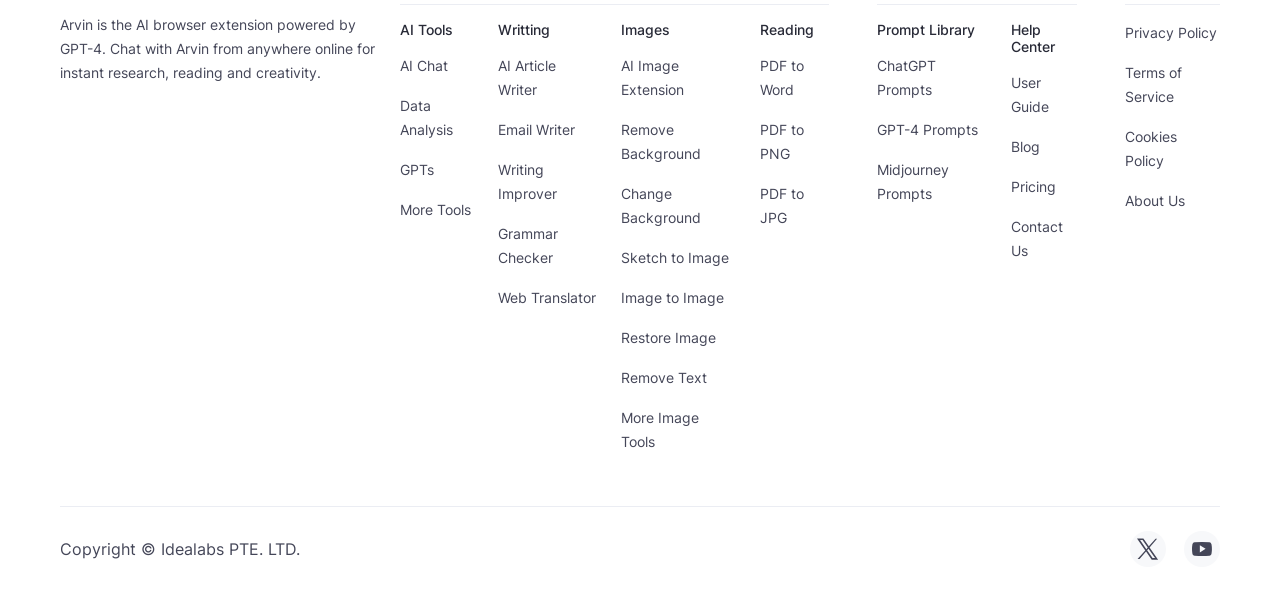Pinpoint the bounding box coordinates for the area that should be clicked to perform the following instruction: "Translate a web page".

[0.389, 0.484, 0.467, 0.525]